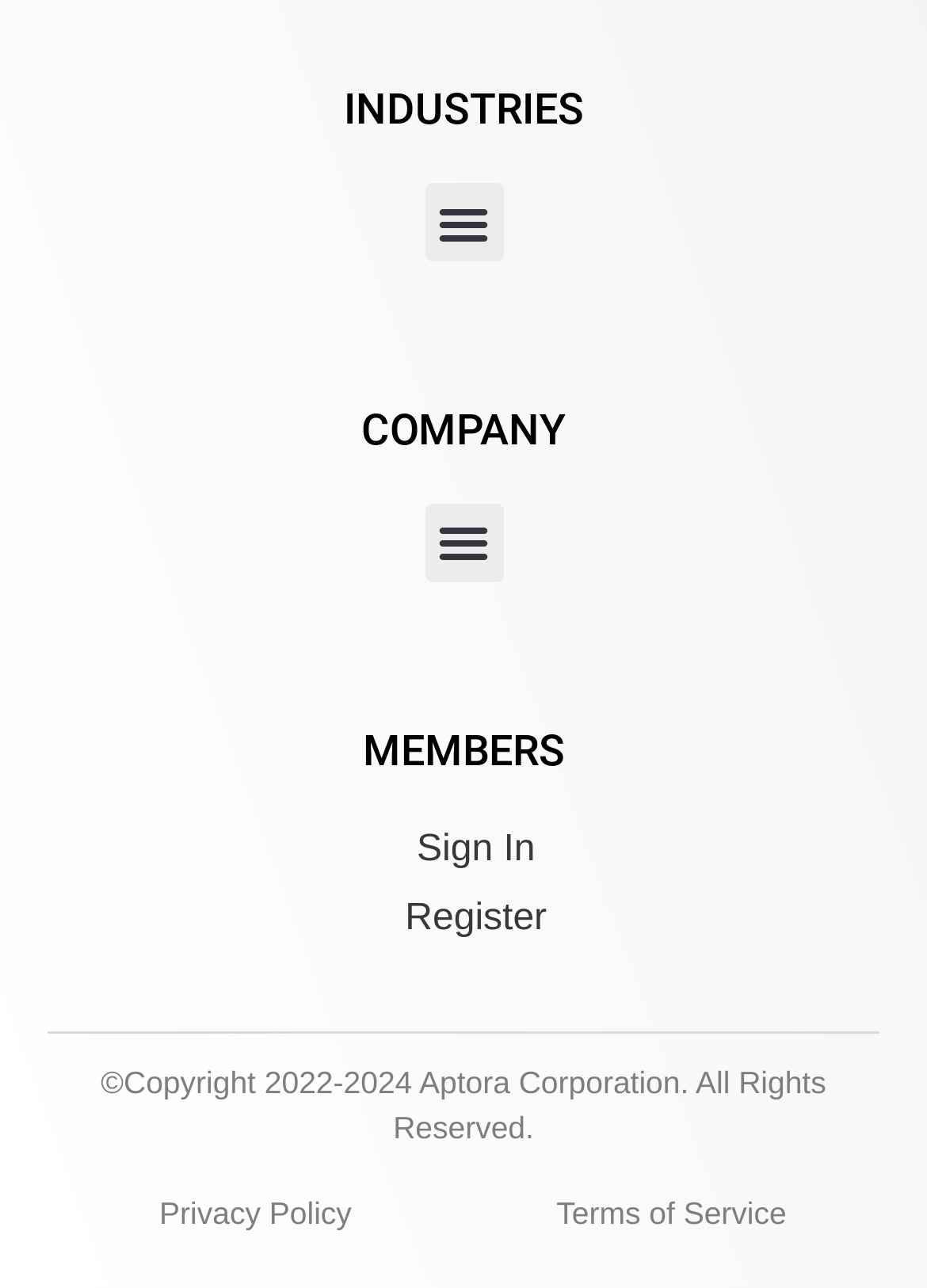Determine the bounding box coordinates of the UI element described by: "Terms of Service".

[0.6, 0.929, 0.848, 0.953]